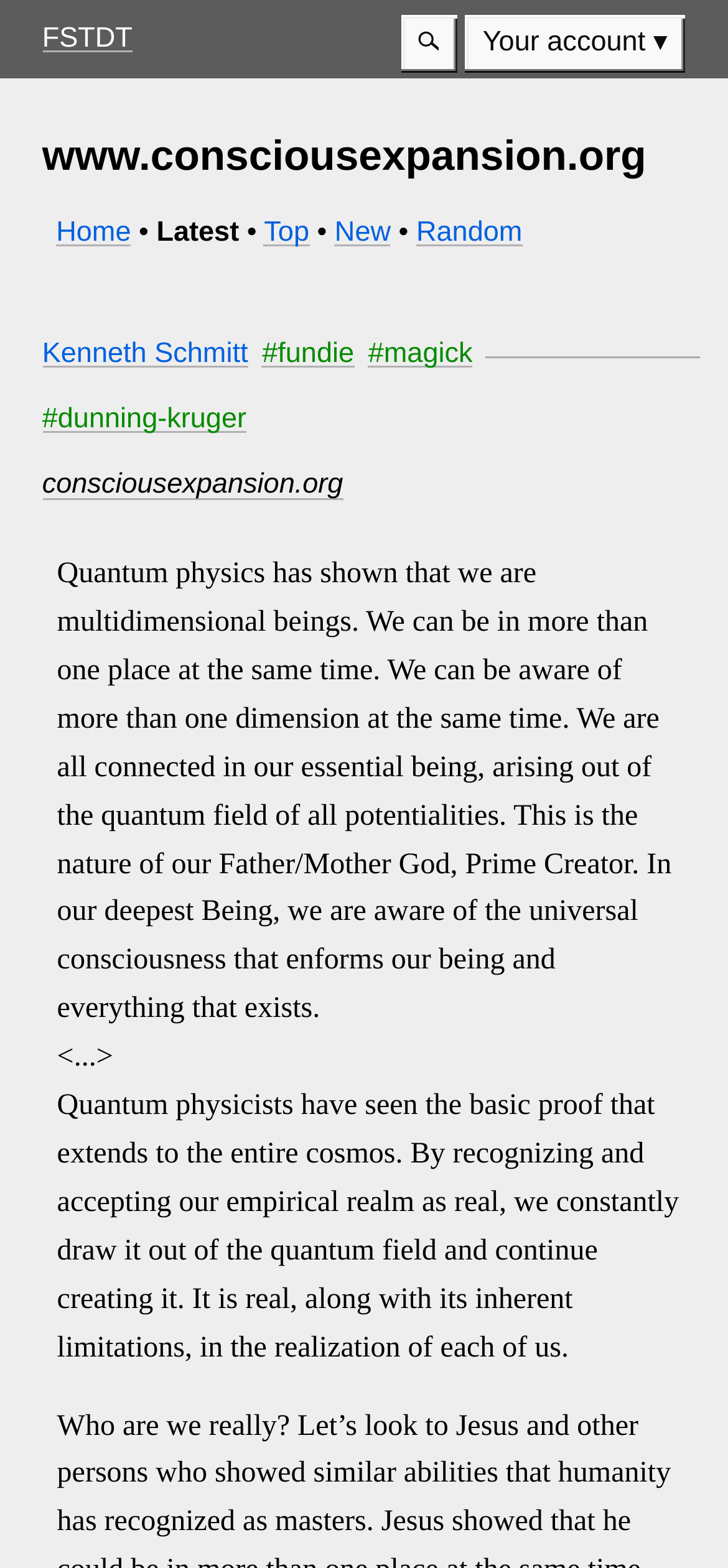Please find the bounding box coordinates of the element that needs to be clicked to perform the following instruction: "Read the article about 'Kenneth Schmitt'". The bounding box coordinates should be four float numbers between 0 and 1, represented as [left, top, right, bottom].

[0.058, 0.215, 0.341, 0.235]